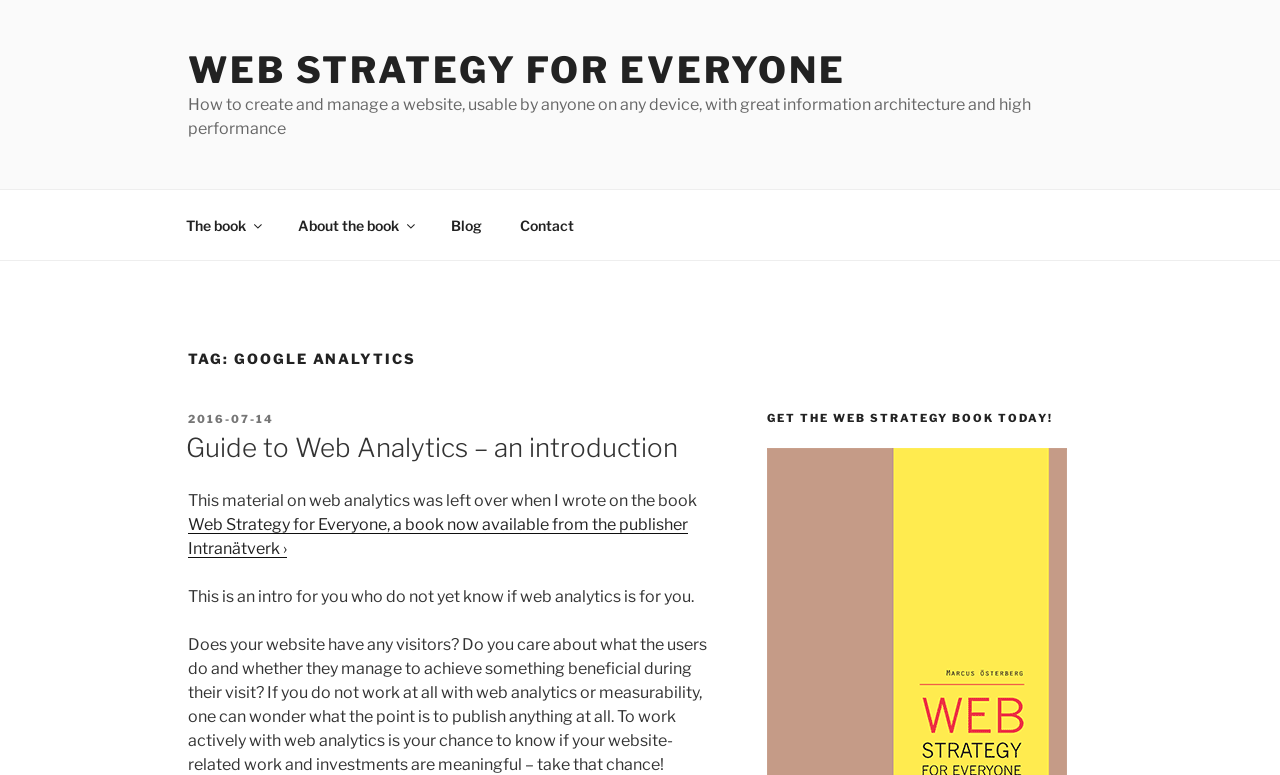What is the purpose of web analytics?
Look at the image and answer the question with a single word or phrase.

To know if website-related work is meaningful